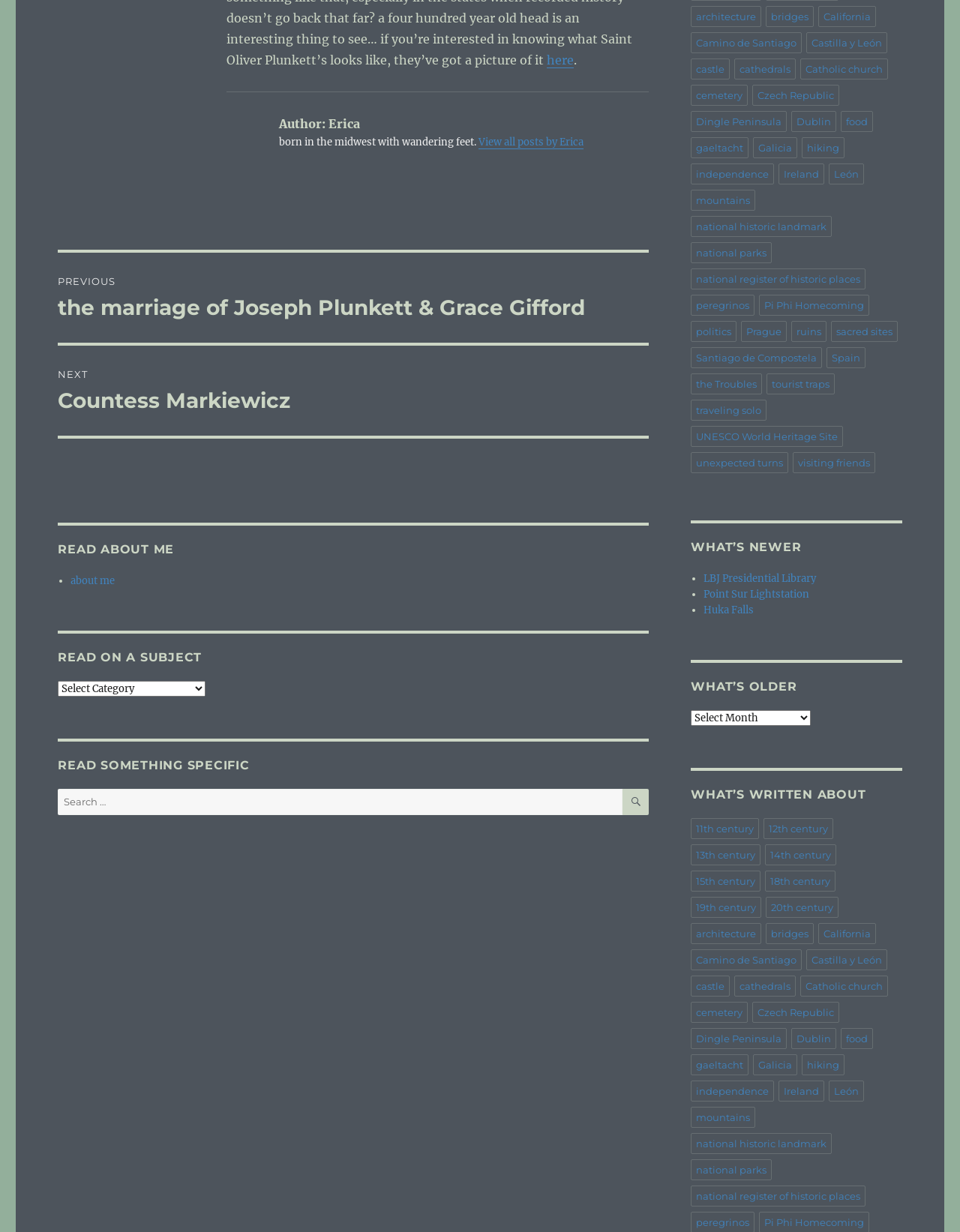Please reply with a single word or brief phrase to the question: 
What type of content can be found on this website?

Travel and history